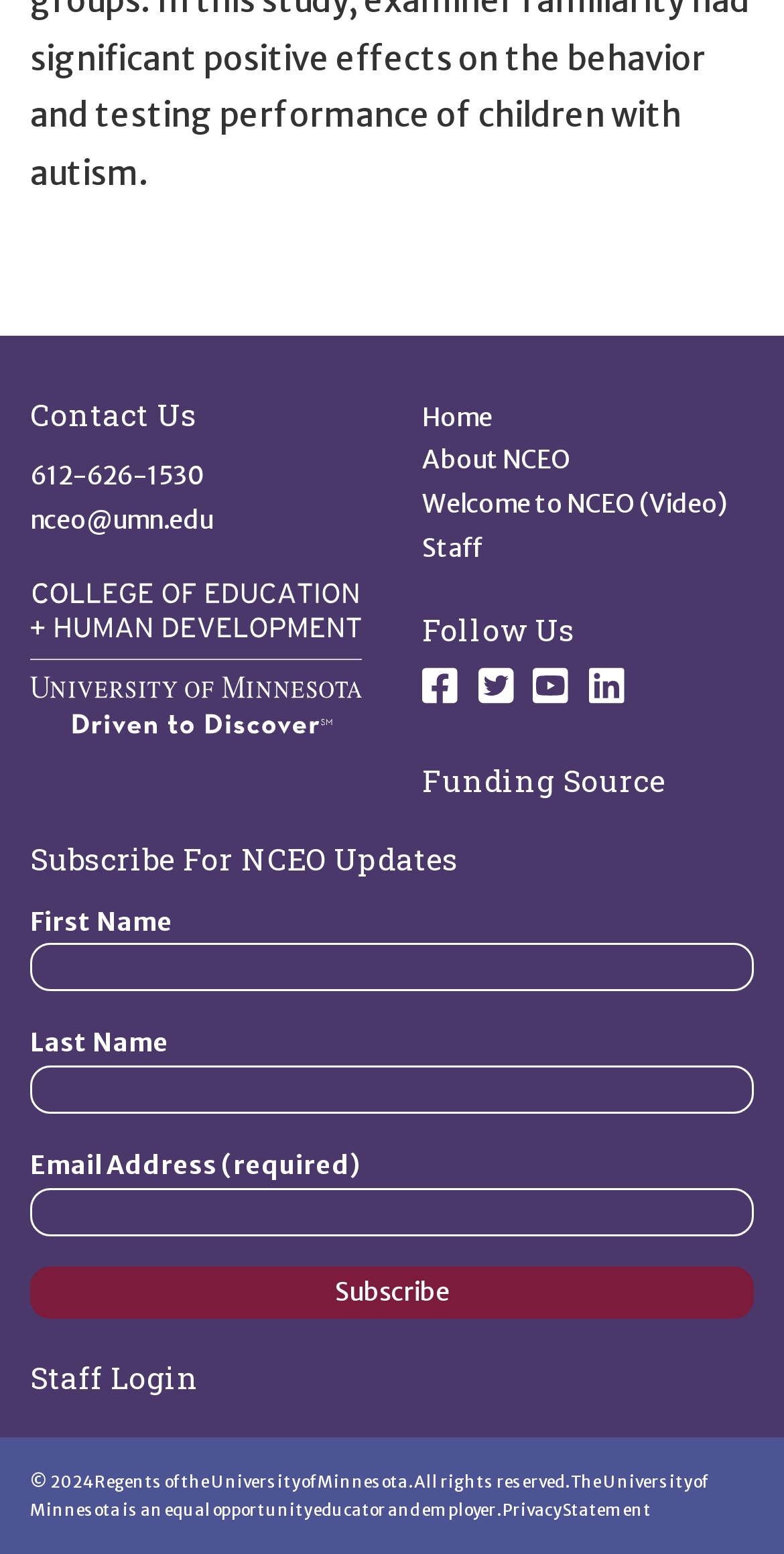Please identify the bounding box coordinates of the clickable region that I should interact with to perform the following instruction: "Send an email to nceo". The coordinates should be expressed as four float numbers between 0 and 1, i.e., [left, top, right, bottom].

[0.038, 0.325, 0.272, 0.344]